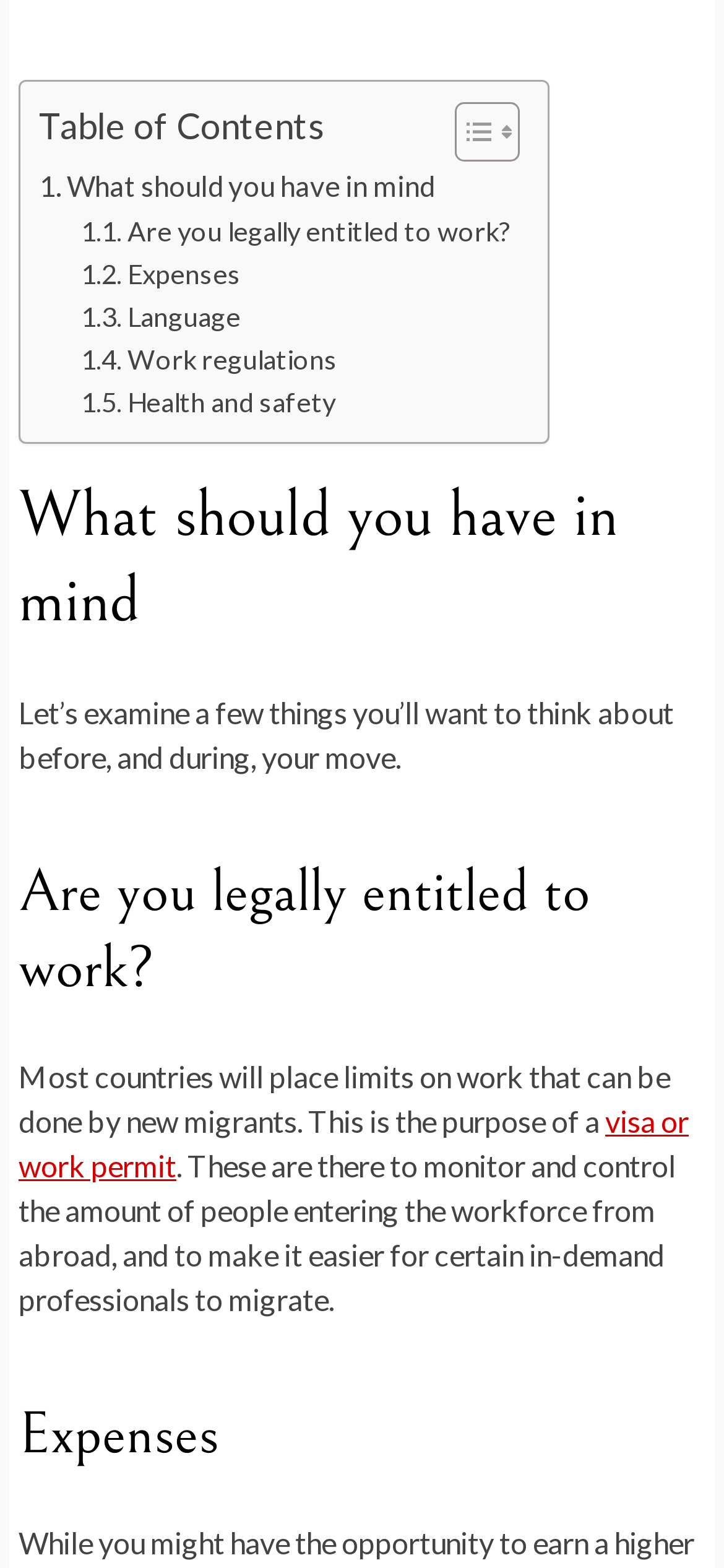What is the first item in the table of contents?
Use the image to answer the question with a single word or phrase.

What should you have in mind